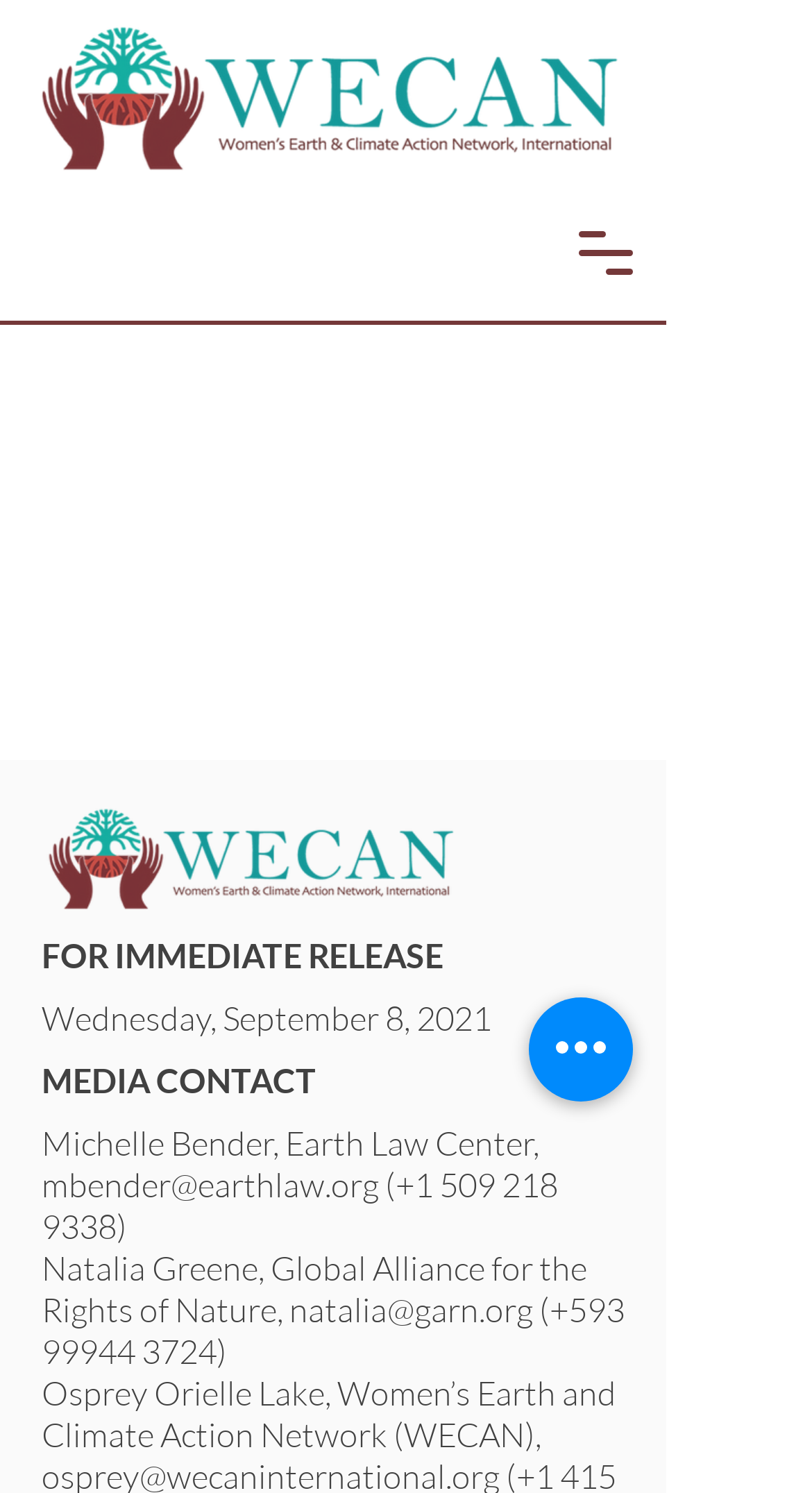Using the description "99944 3724)", locate and provide the bounding box of the UI element.

[0.051, 0.891, 0.279, 0.919]